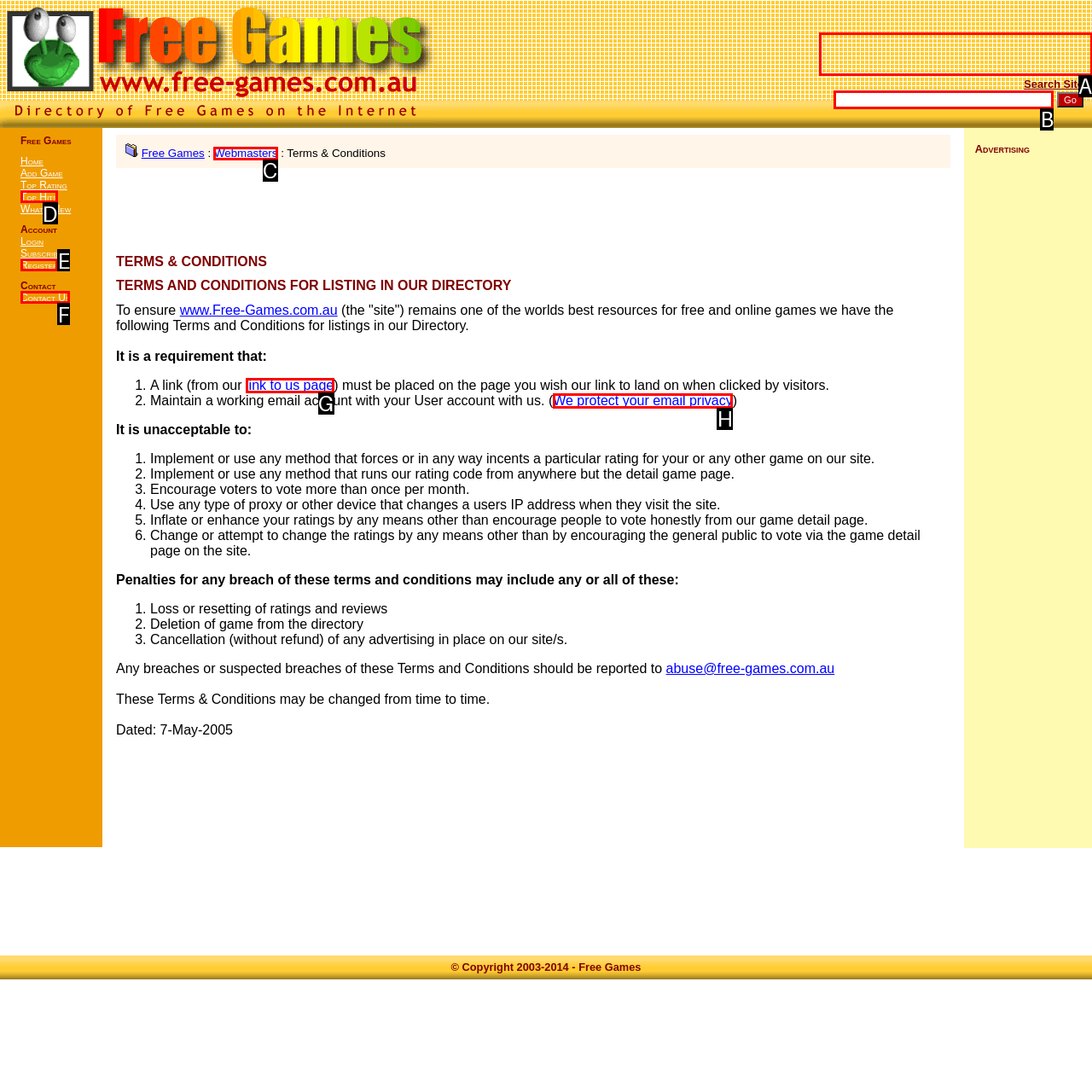To complete the task: Contact us, which option should I click? Answer with the appropriate letter from the provided choices.

F